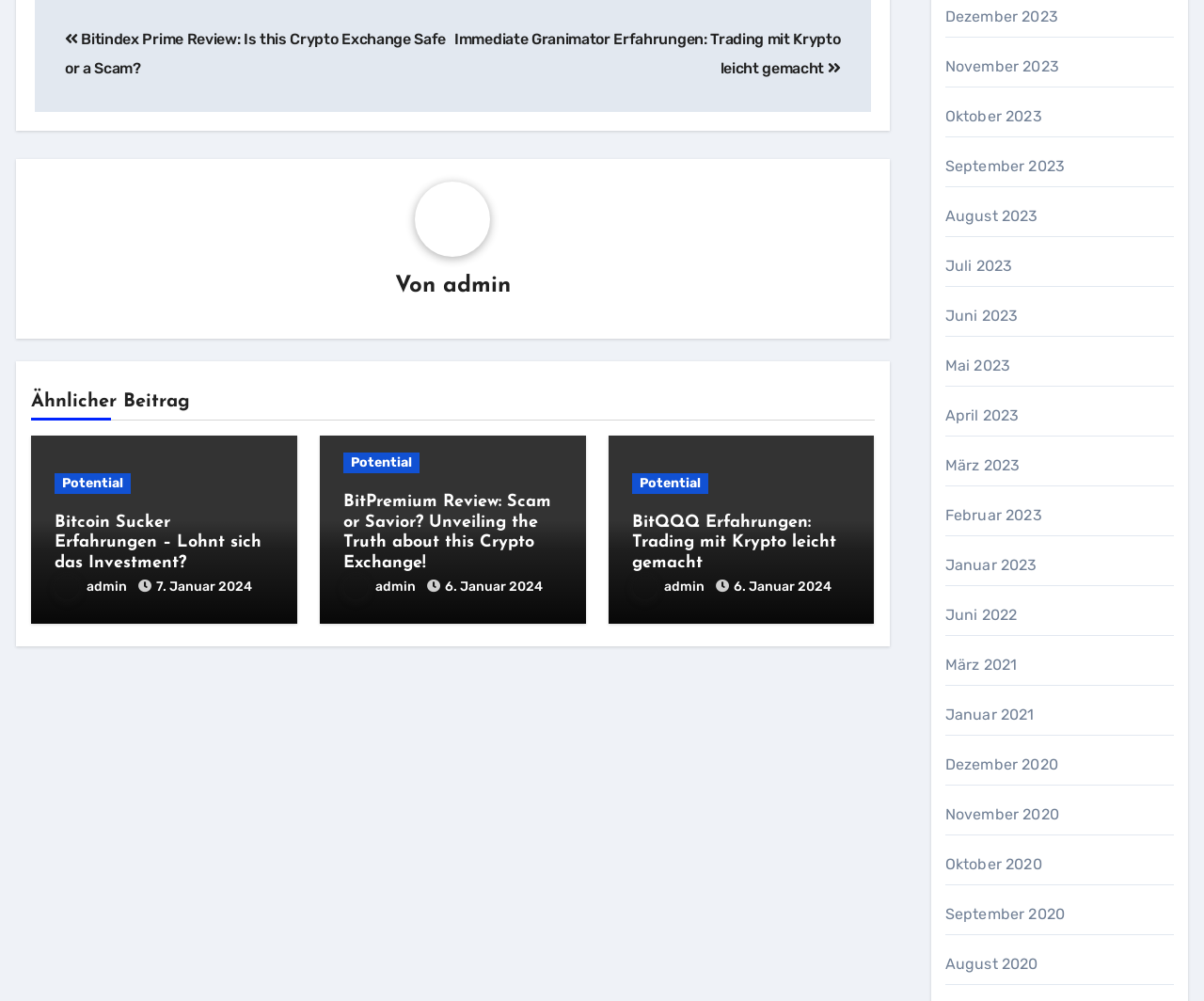Given the element description März 2021, identify the bounding box coordinates for the UI element on the webpage screenshot. The format should be (top-left x, top-left y, bottom-right x, bottom-right y), with values between 0 and 1.

[0.785, 0.656, 0.845, 0.673]